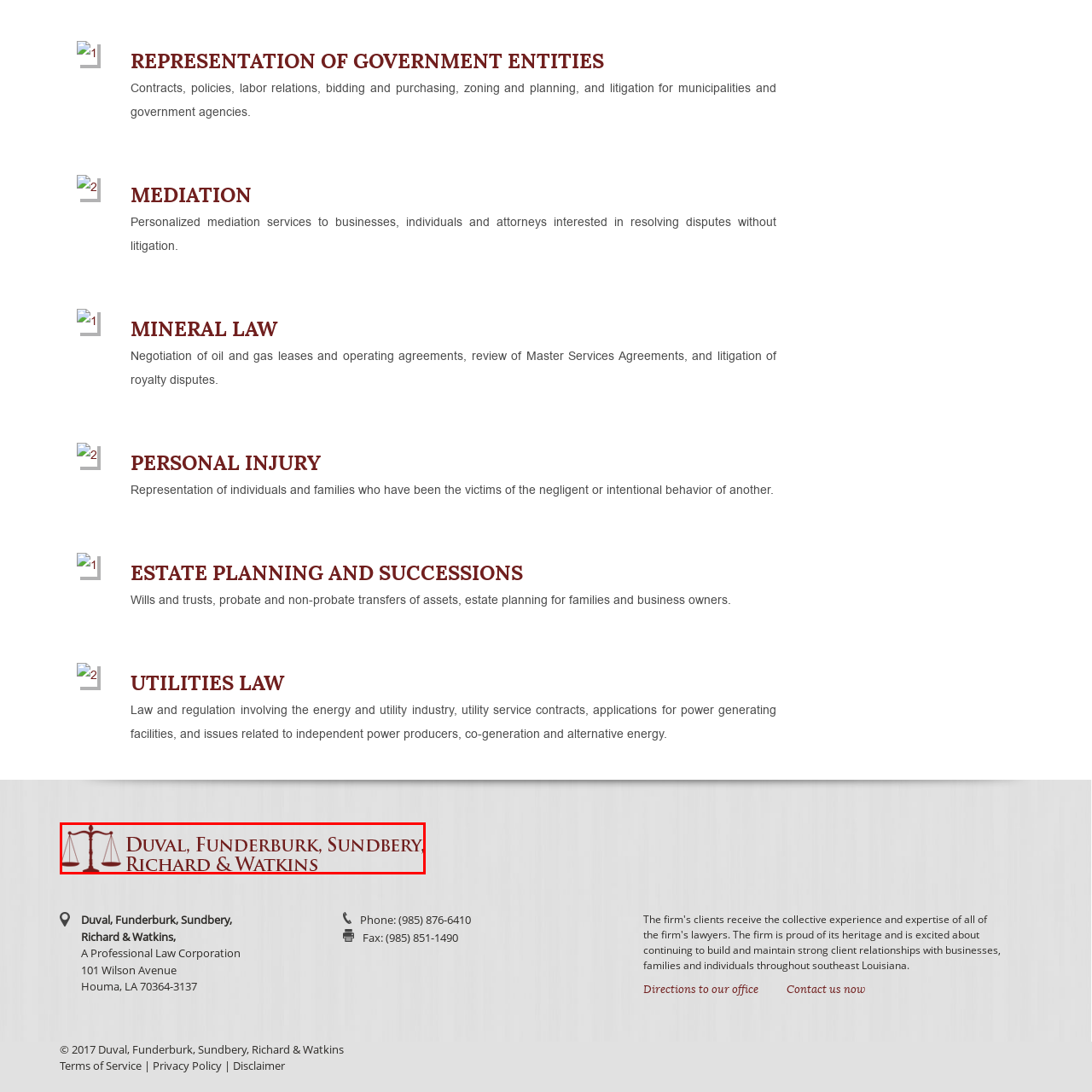Describe in detail what is happening in the image highlighted by the red border.

The image features the logo of the law firm "Duval, Funderburk, Sundbery, Richard & Watkins." Prominently displayed, the logo incorporates a balanced scale symbolizing justice, which reflects the firm's commitment to legal representation and advocacy. The firm's name is presented in a sophisticated maroon font, conveying professionalism and trustworthiness. This logo is part of the firm’s branding, representing a professional legal corporation dedicated to various areas of law, including contracts, personal injury, and estate planning, among others.